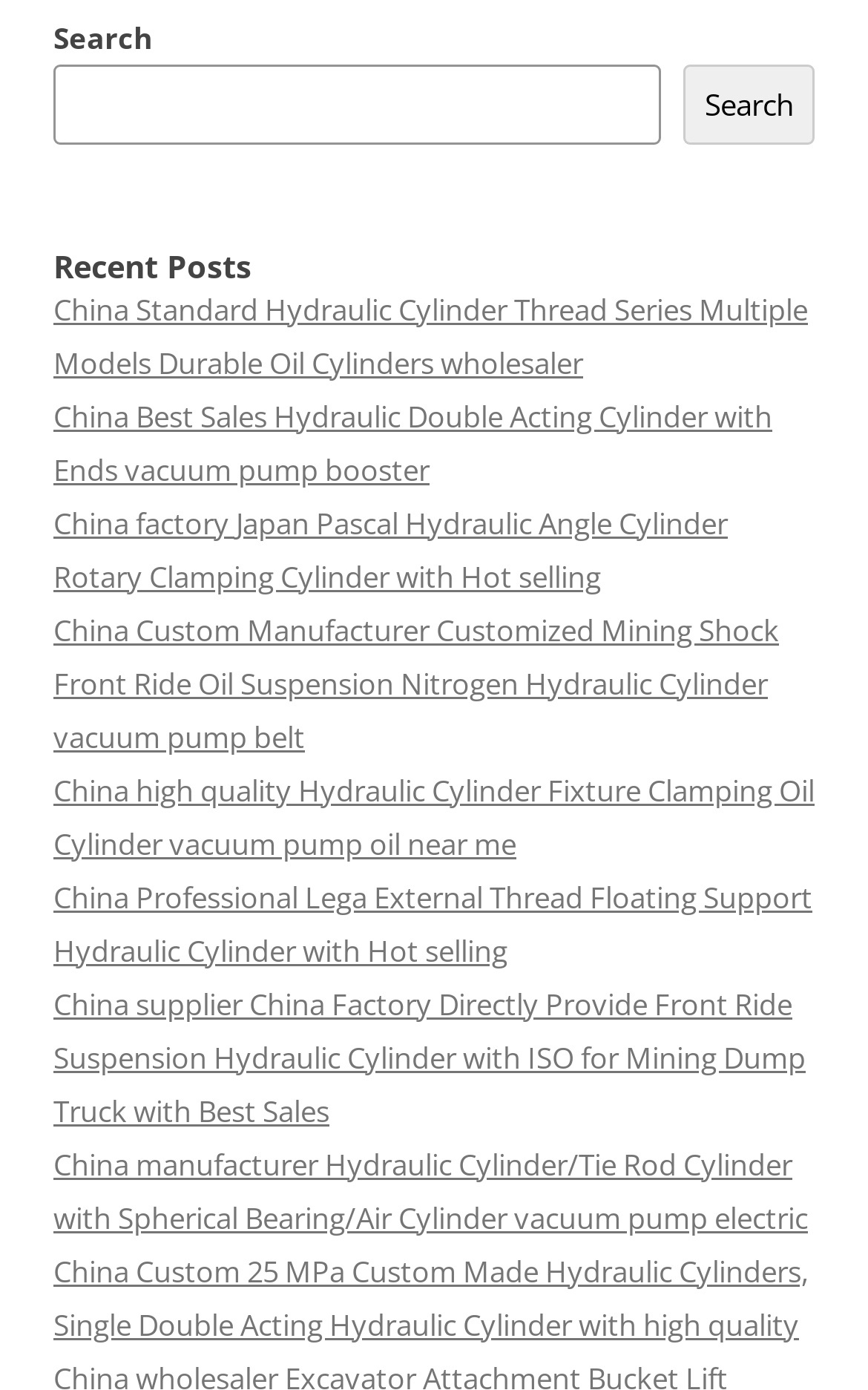Give the bounding box coordinates for this UI element: "parent_node: Search name="s"". The coordinates should be four float numbers between 0 and 1, arranged as [left, top, right, bottom].

[0.062, 0.046, 0.762, 0.103]